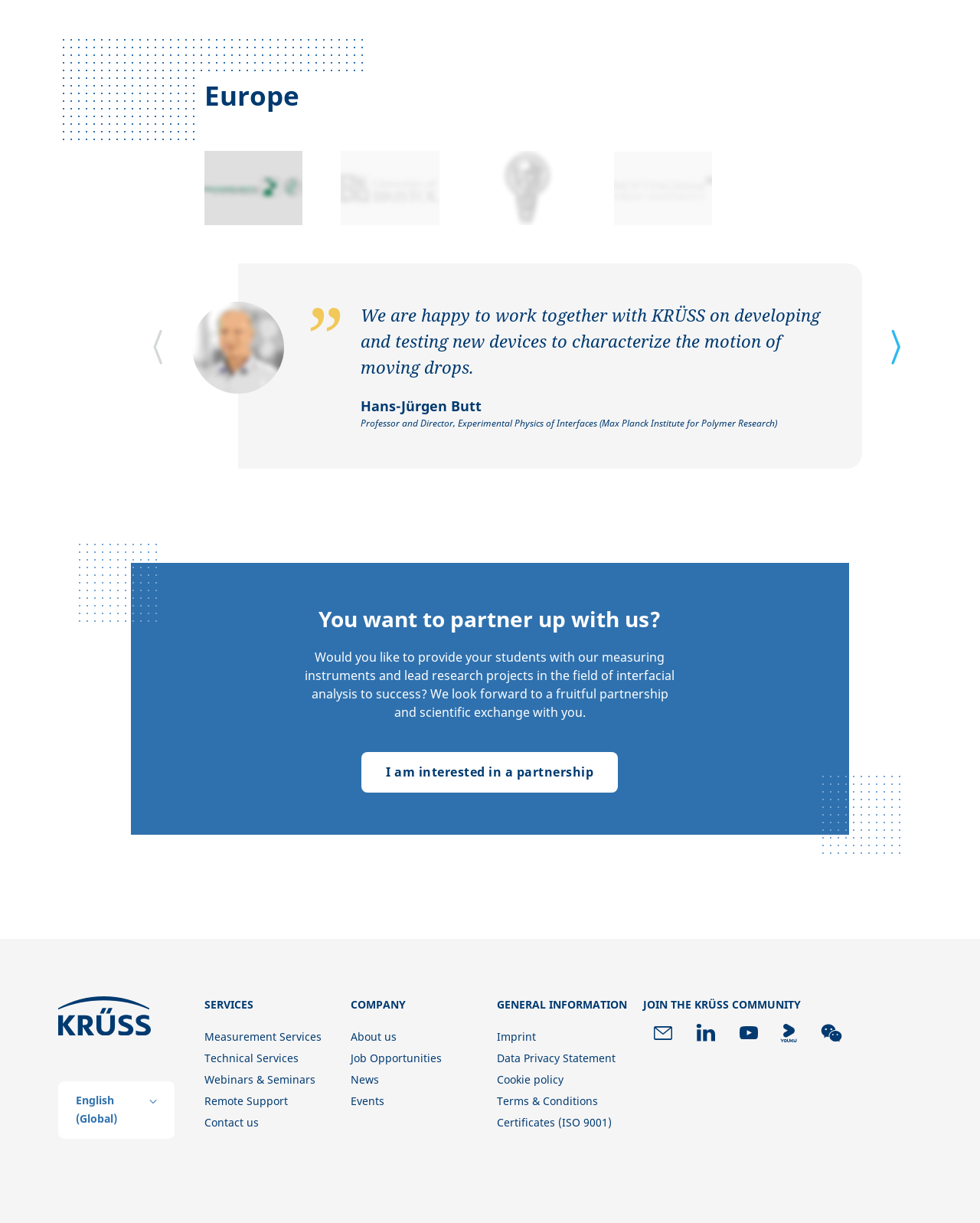What type of services are listed under 'SERVICES'?
Please provide a full and detailed response to the question.

The links listed under 'SERVICES' include 'Measurement Services', 'Technical Services', 'Webinars & Seminars', and 'Remote Support', which indicates that the type of services listed are related to measurement, technical support, webinars, and remote support.